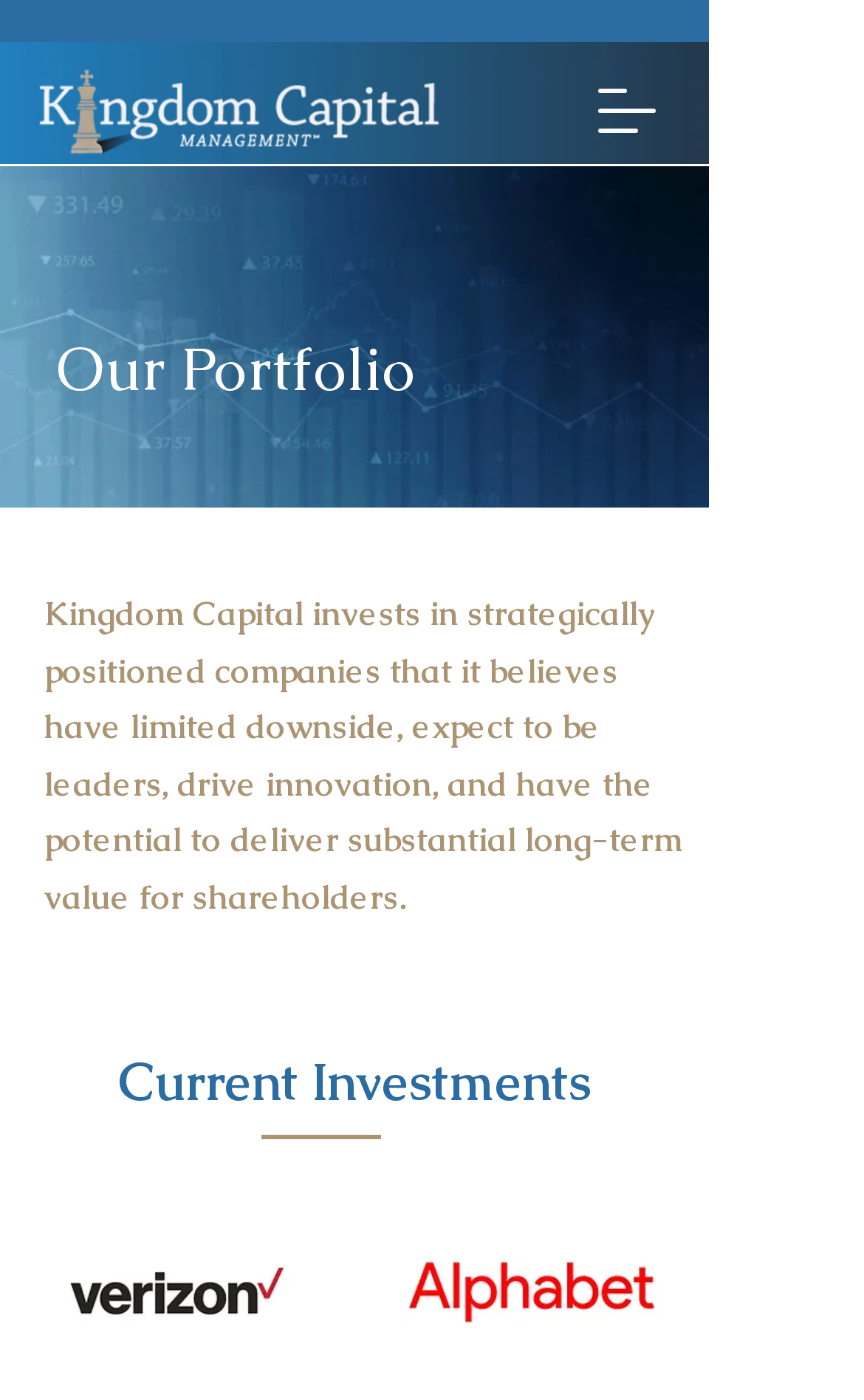Use a single word or phrase to answer the question: What is the purpose of the button?

Open navigation menu